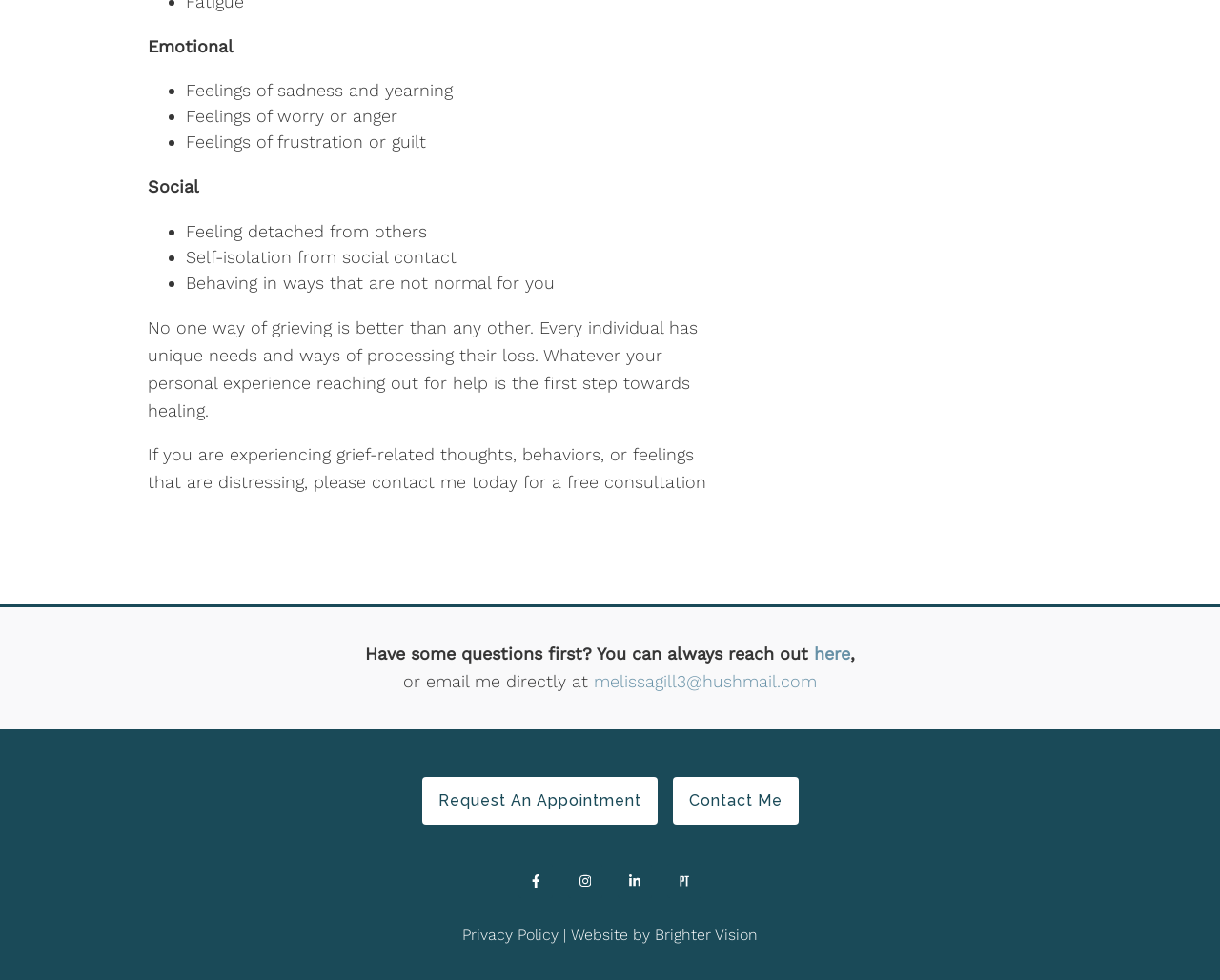From the webpage screenshot, predict the bounding box of the UI element that matches this description: "Contact Me".

[0.551, 0.791, 0.654, 0.84]